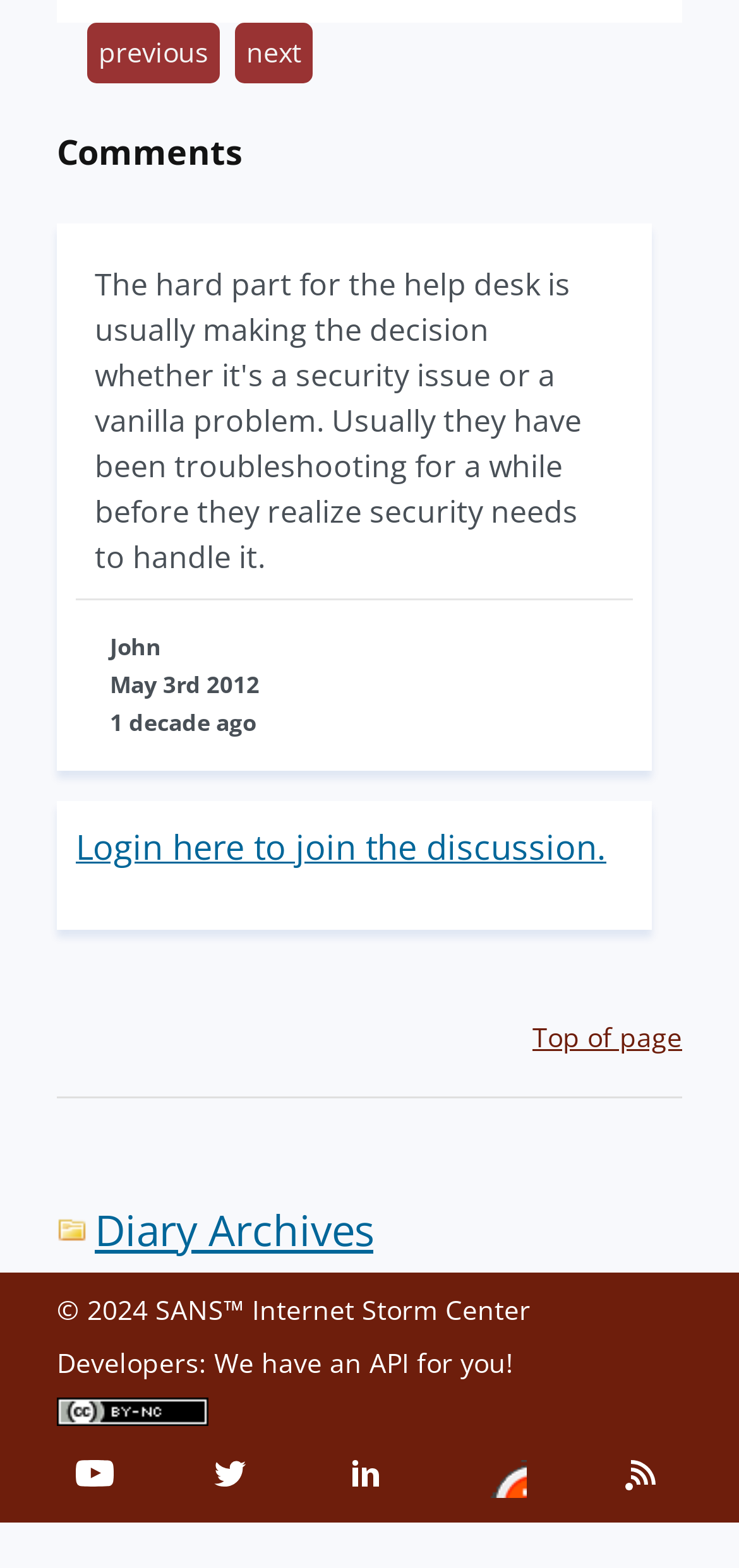Can you specify the bounding box coordinates of the area that needs to be clicked to fulfill the following instruction: "view comments"?

[0.077, 0.082, 0.328, 0.111]